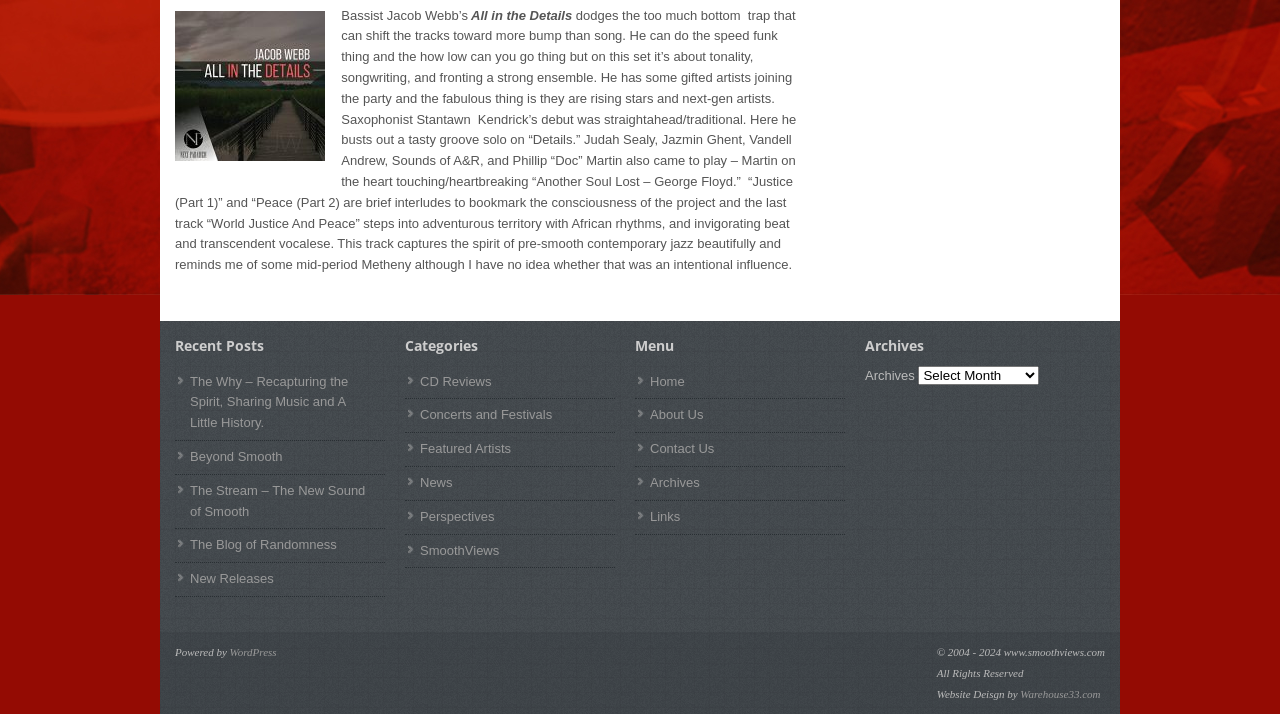Using the details from the image, please elaborate on the following question: What is the purpose of the link 'About Us'?

The question asks for the purpose of the link 'About Us'. By analyzing the context of the link 'About Us' in the menu section, we can infer that the purpose of the link is to provide information about the website, its creators, or its mission.